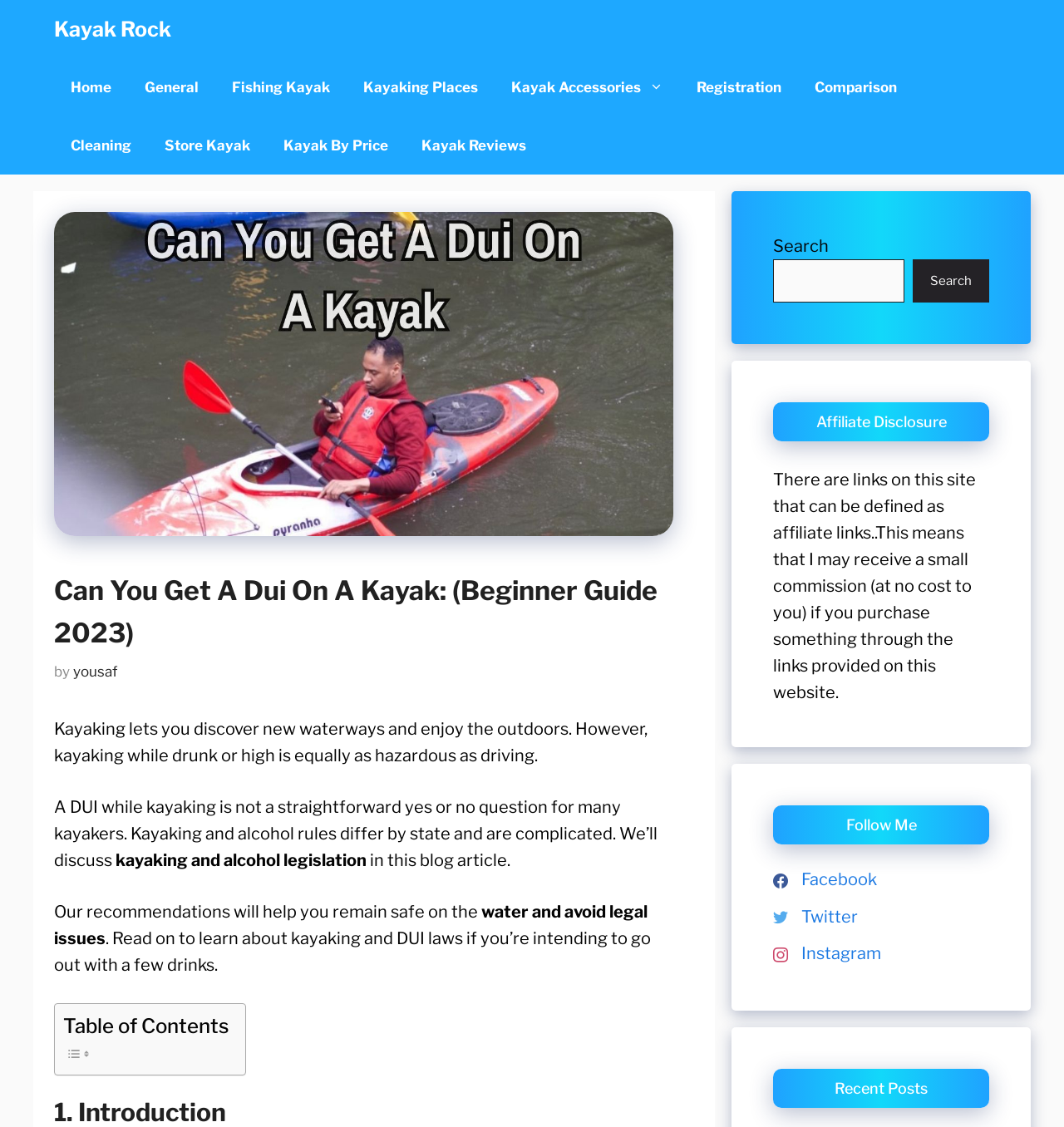Provide a thorough summary of the webpage.

This webpage is about kayaking and DUI laws. At the top, there is a navigation bar with 11 links, including "Home", "General", "Fishing Kayak", and "Kayak Accessories". Below the navigation bar, there is a header section with a title "Can You Get A Dui On A Kayak: (Beginner Guide 2023)" and a subtitle "by yousaf". 

To the right of the header section, there is an image related to kayaking. Below the header section, there is a brief introduction to the topic, explaining that kayaking while drunk or high is hazardous and that the laws regarding kayaking and alcohol differ by state. 

The main content of the webpage is divided into sections, with a table of contents at the top. The sections discuss kayaking and alcohol legislation, providing recommendations for staying safe on the water and avoiding legal issues. 

On the right side of the webpage, there are three complementary sections. The first section has a search bar with a search button. The second section has an affiliate disclosure, explaining that the website may receive a commission if a purchase is made through the links provided. The third section has links to follow the website on social media platforms, including Facebook, Twitter, and Instagram. At the very bottom, there is a section titled "Recent Posts".